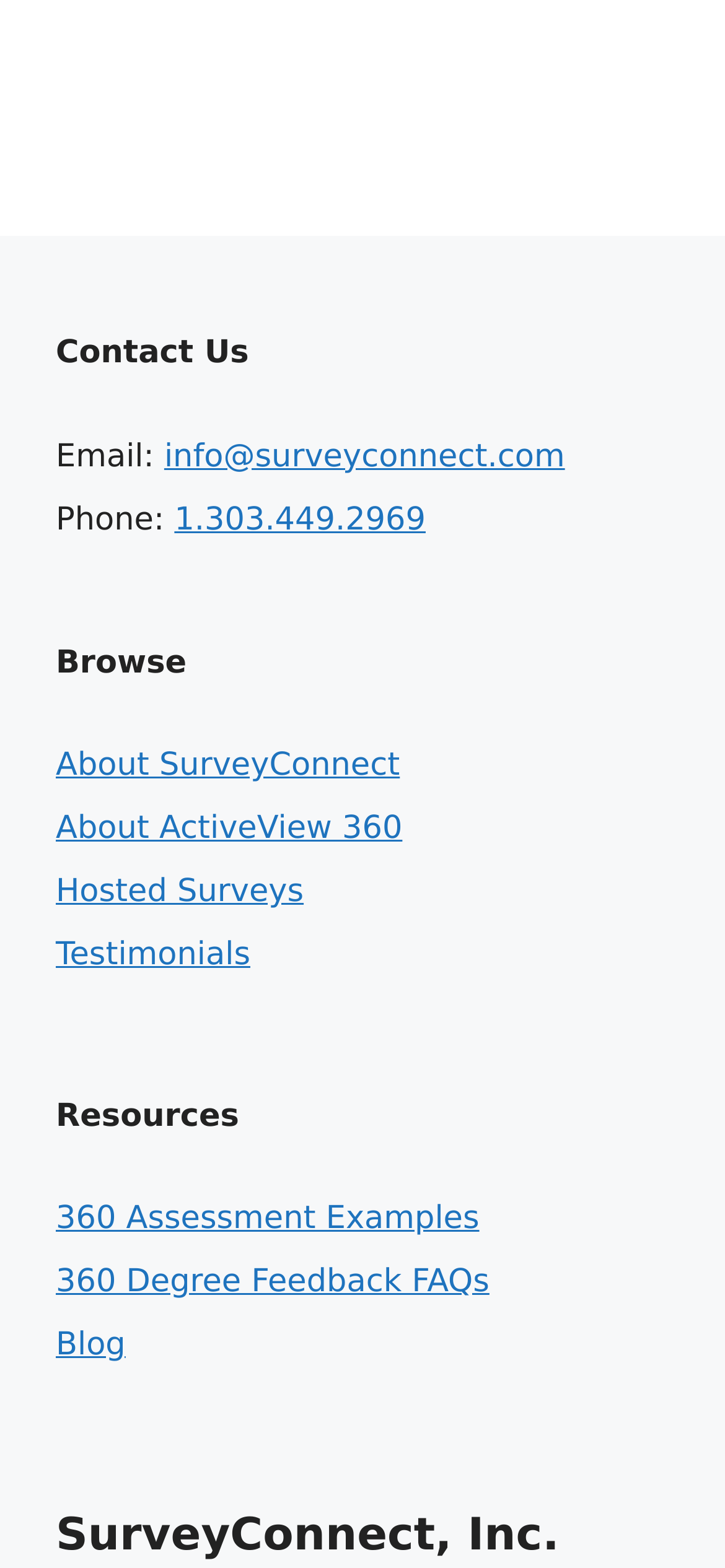Please determine the bounding box coordinates for the UI element described as: "360 Degree Feedback FAQs".

[0.077, 0.806, 0.675, 0.83]